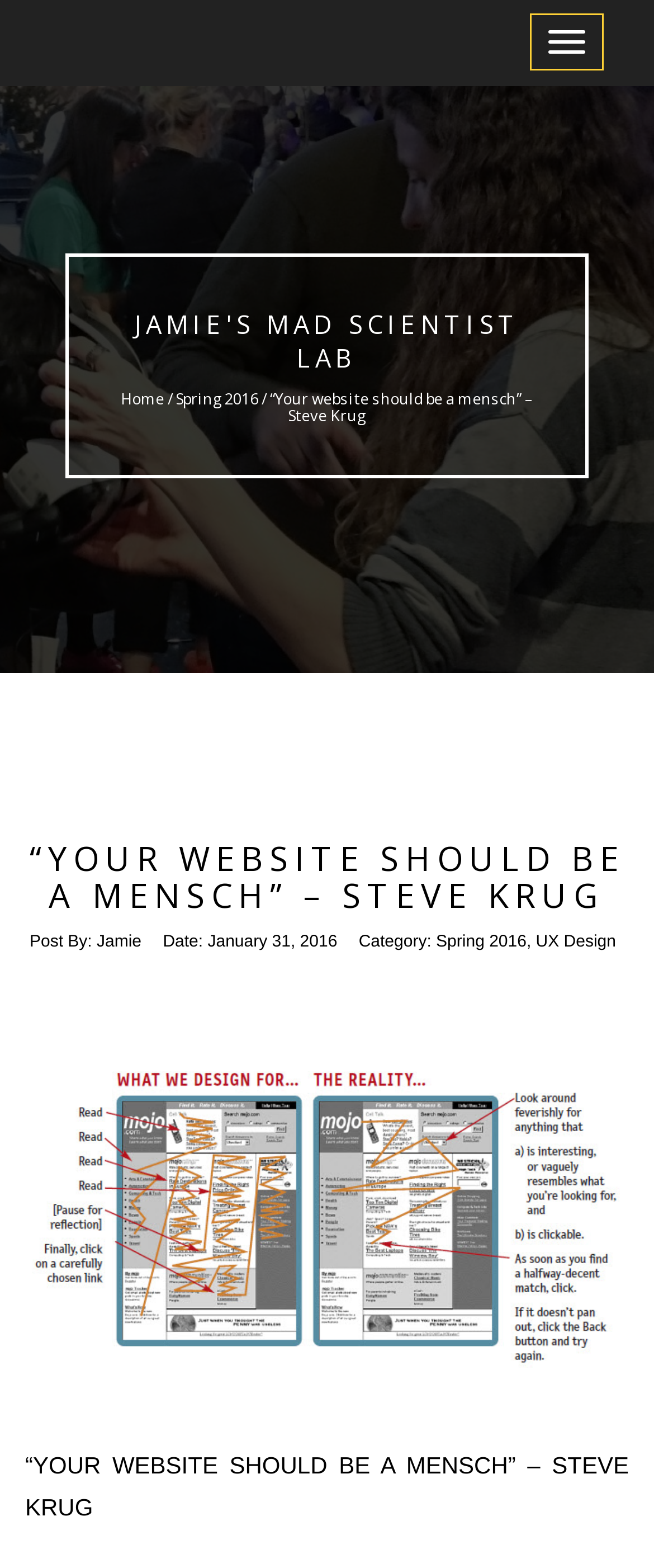Provide the bounding box coordinates for the specified HTML element described in this description: "parent_node: Toggle Navigation". The coordinates should be four float numbers ranging from 0 to 1, in the format [left, top, right, bottom].

[0.038, 0.0, 0.115, 0.032]